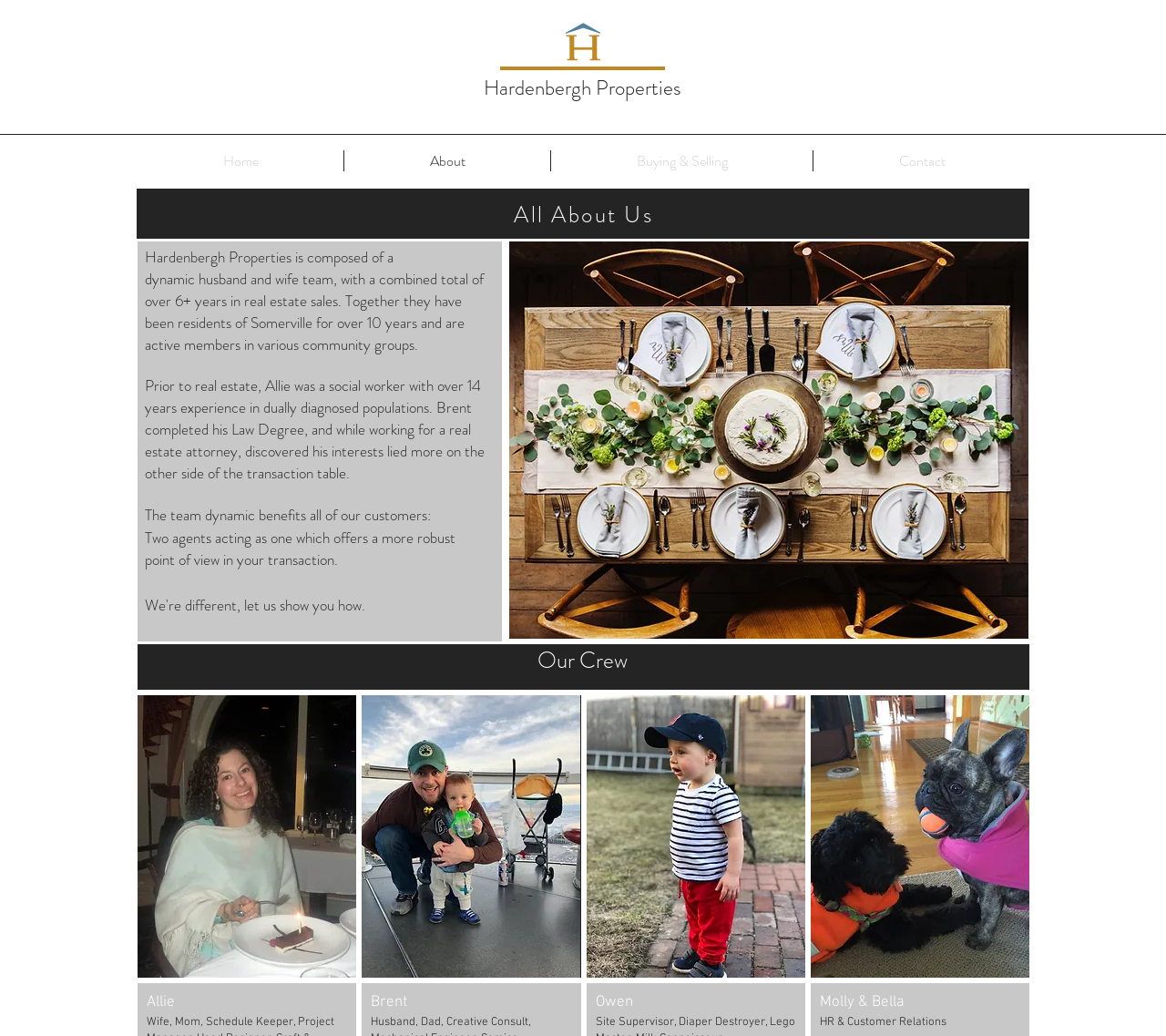What is the name of the real estate team?
Look at the screenshot and provide an in-depth answer.

The name of the real estate team can be found in the heading element 'Hardenbergh Properties' which is located at the top of the webpage, and also in the link element 'Hardenbergh Properties' which is a part of the navigation menu.